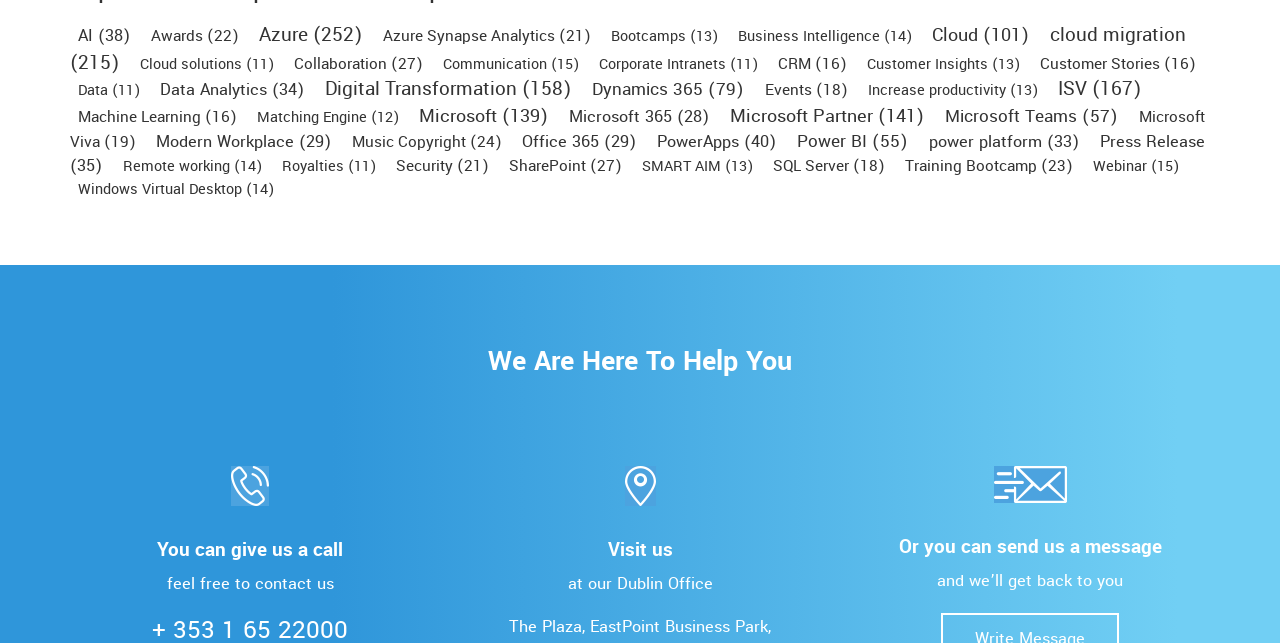What is the category with 21 items?
From the screenshot, provide a brief answer in one word or phrase.

Bootcamps